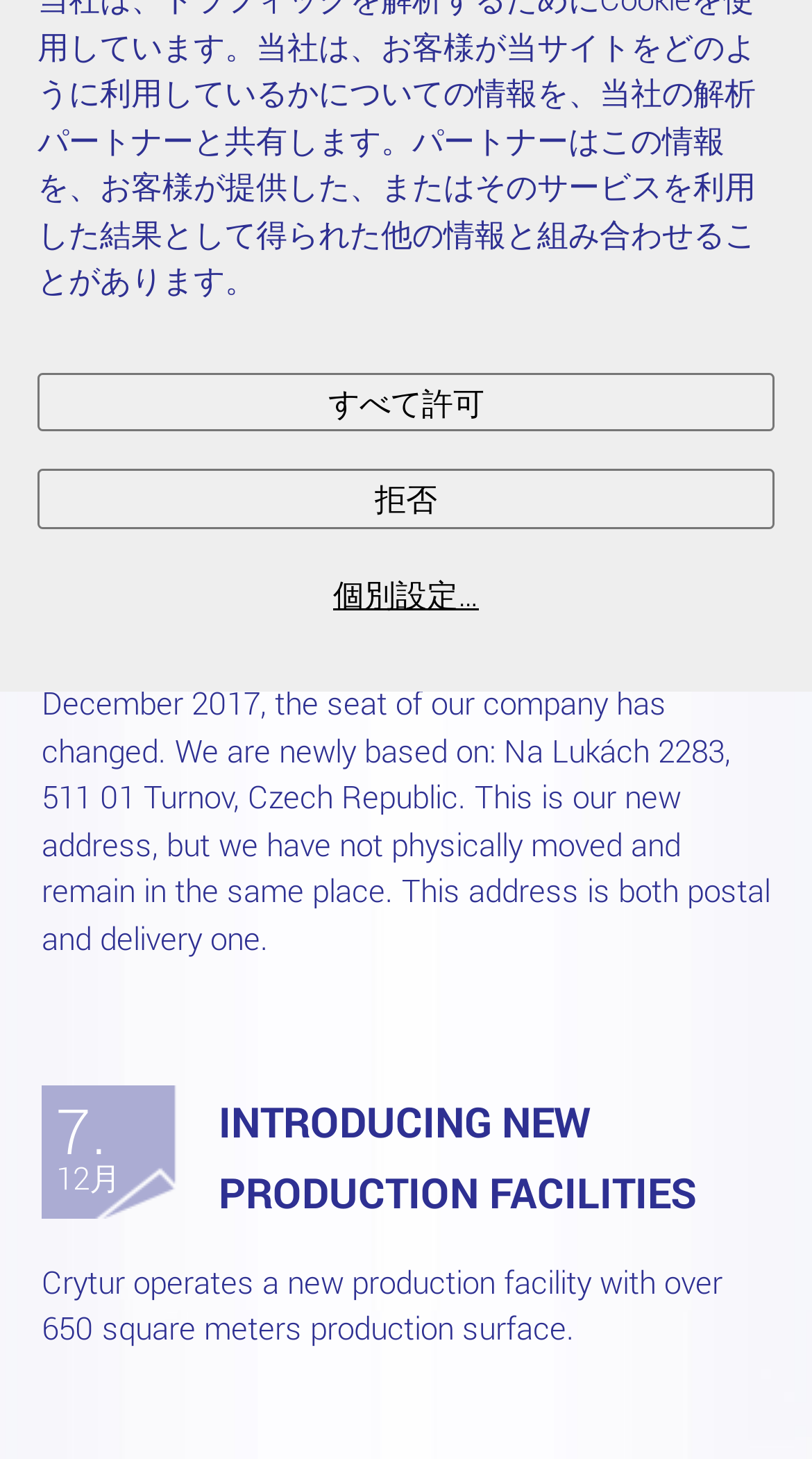Extract the bounding box coordinates for the HTML element that matches this description: "Address change". The coordinates should be four float numbers between 0 and 1, i.e., [left, top, right, bottom].

[0.269, 0.348, 0.71, 0.385]